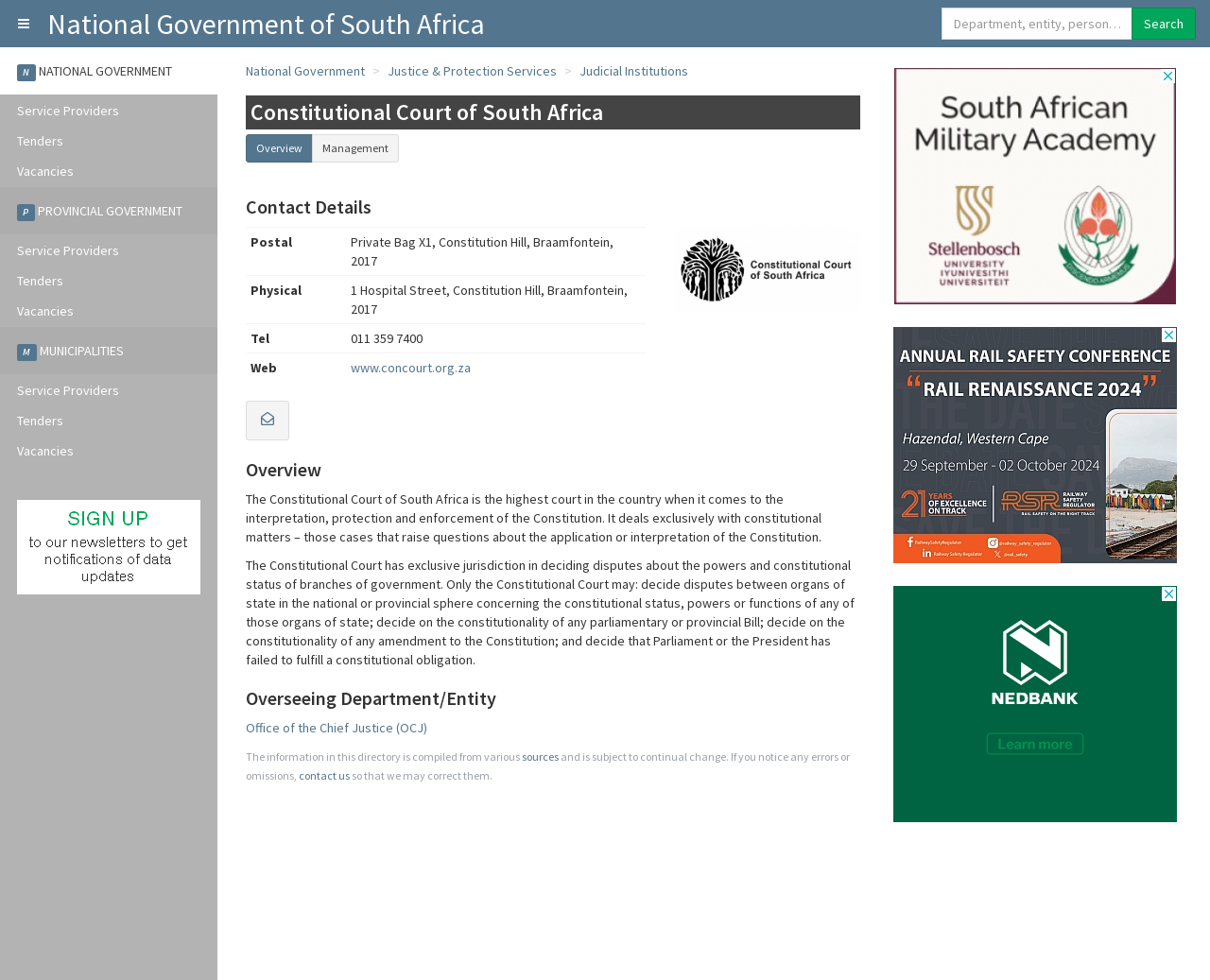Determine the coordinates of the bounding box that should be clicked to complete the instruction: "Sign up for the newsletter". The coordinates should be represented by four float numbers between 0 and 1: [left, top, right, bottom].

[0.0, 0.505, 0.18, 0.611]